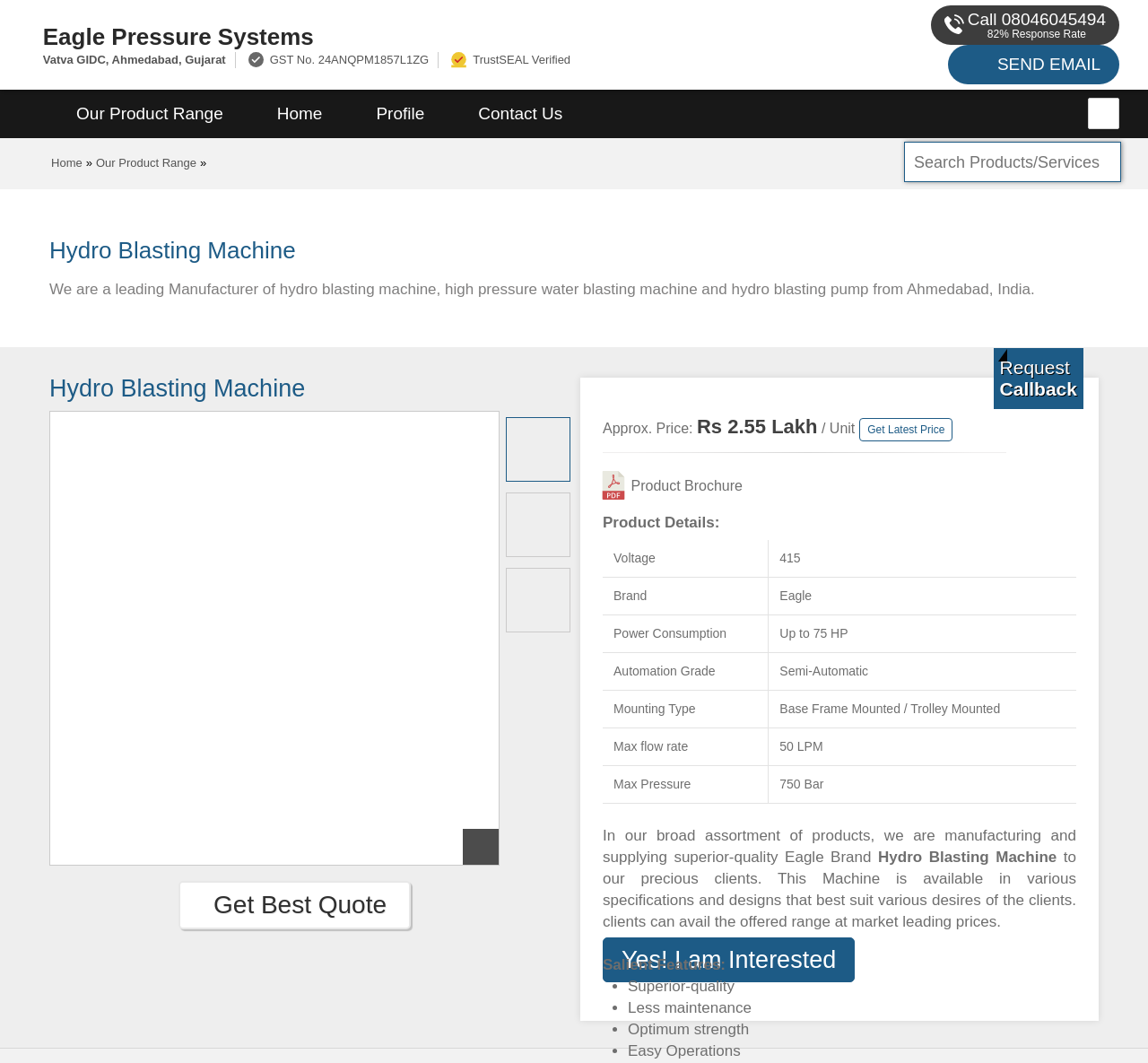Give a one-word or one-phrase response to the question: 
What is the response rate of the company?

82%